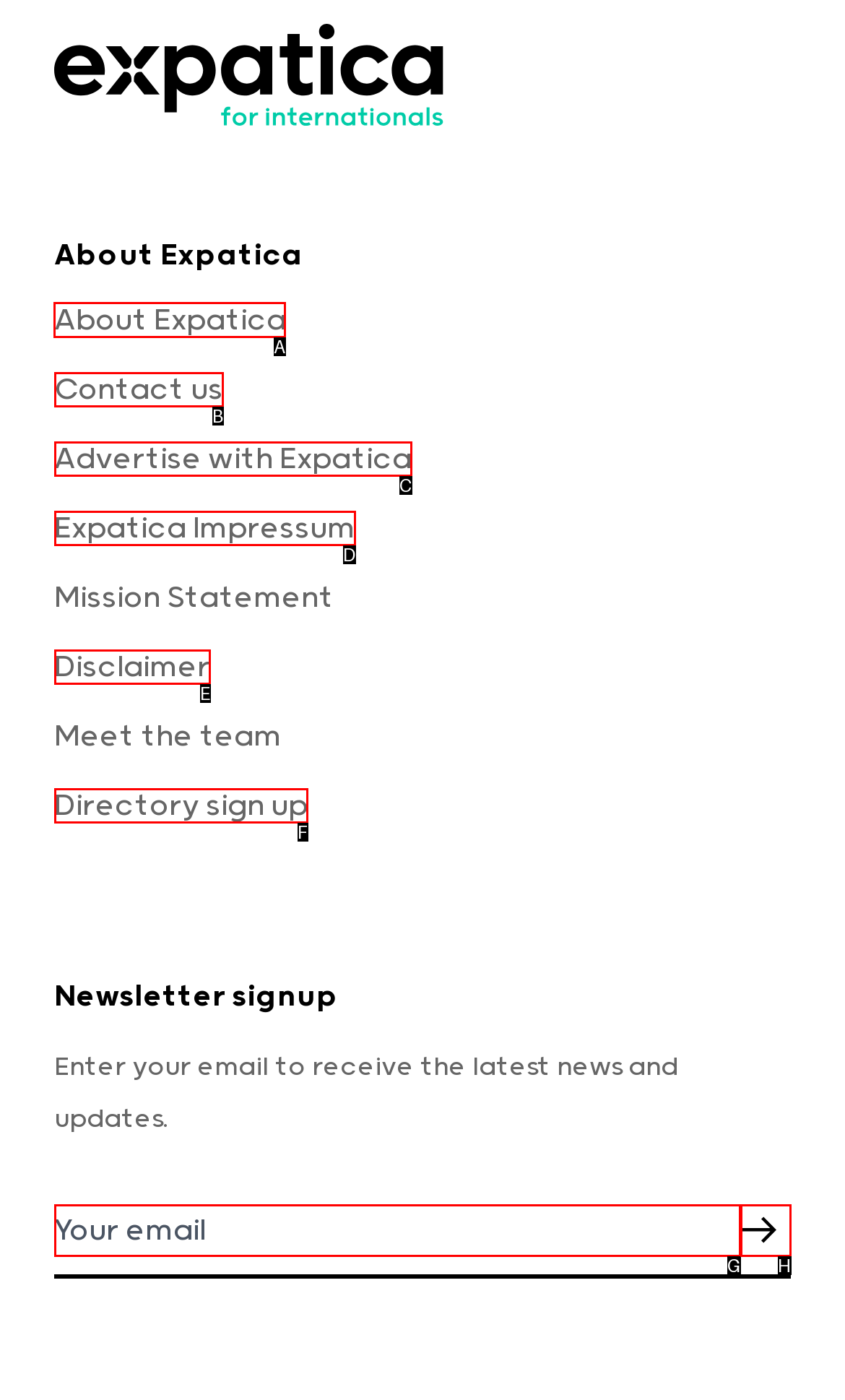Choose the letter that corresponds to the correct button to accomplish the task: Click on the About Expatica link
Reply with the letter of the correct selection only.

A